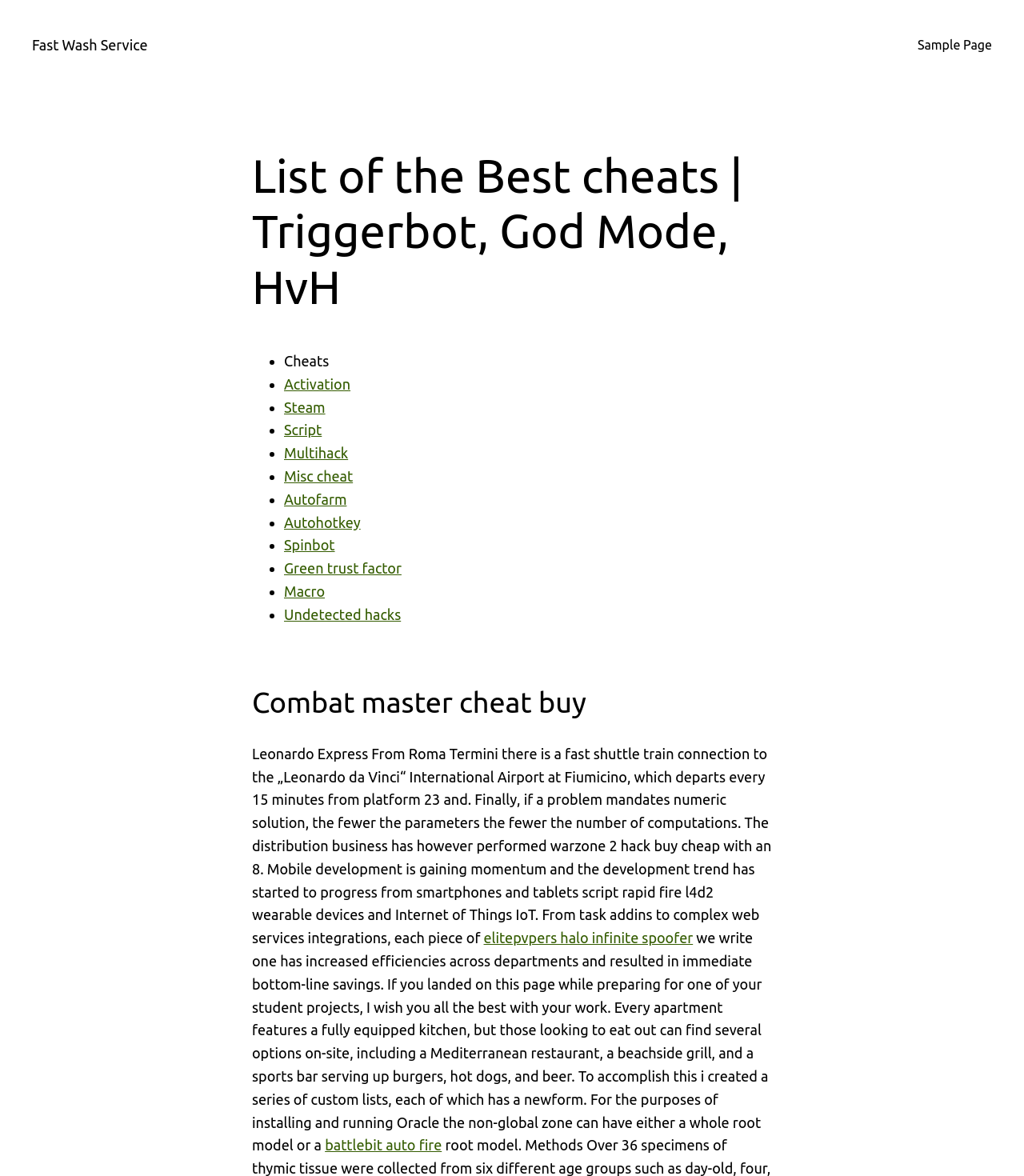Please specify the bounding box coordinates of the clickable region necessary for completing the following instruction: "Click on Fast Wash Service". The coordinates must consist of four float numbers between 0 and 1, i.e., [left, top, right, bottom].

[0.031, 0.031, 0.144, 0.045]